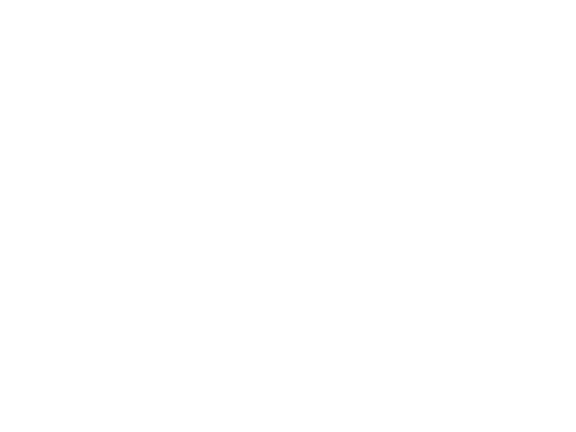What is the purpose of the website's customer service section?
Answer with a single word or phrase by referring to the visual content.

To provide customer support